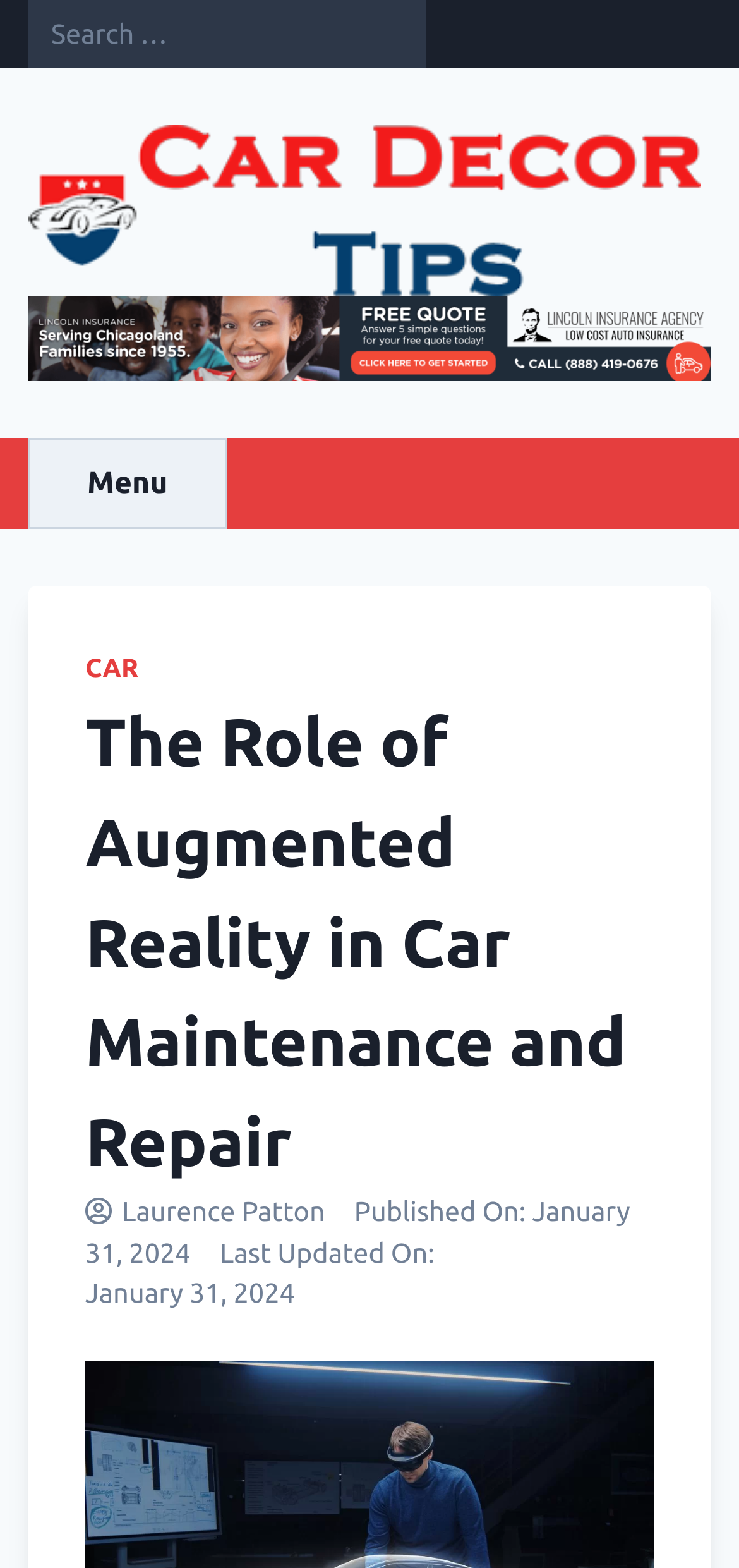Please extract and provide the main headline of the webpage.

The Role of Augmented Reality in Car Maintenance and Repair